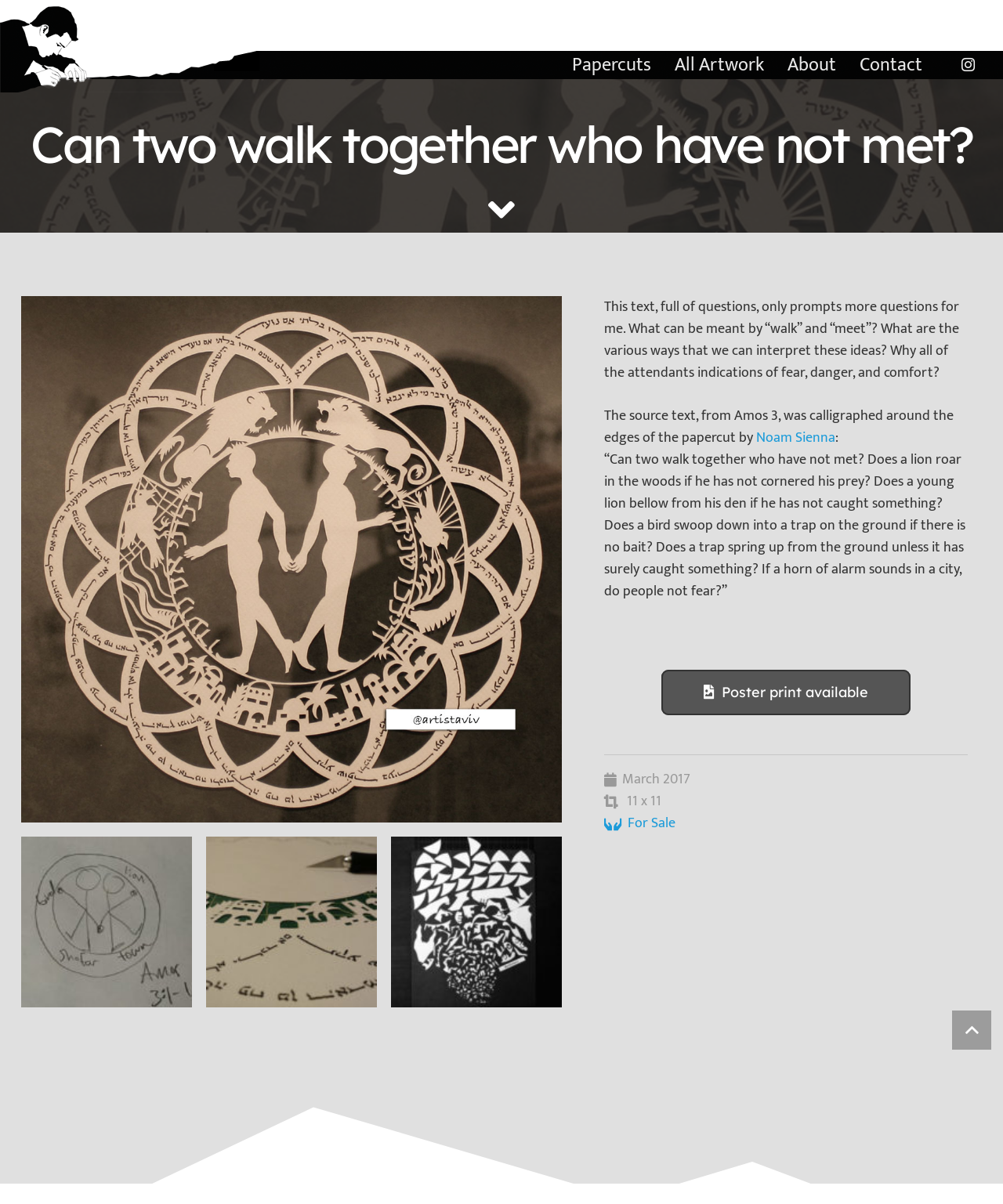What is the month and year when the artwork was created?
Analyze the image and deliver a detailed answer to the question.

The answer is obtained from the StaticText element that mentions 'March 2017'.